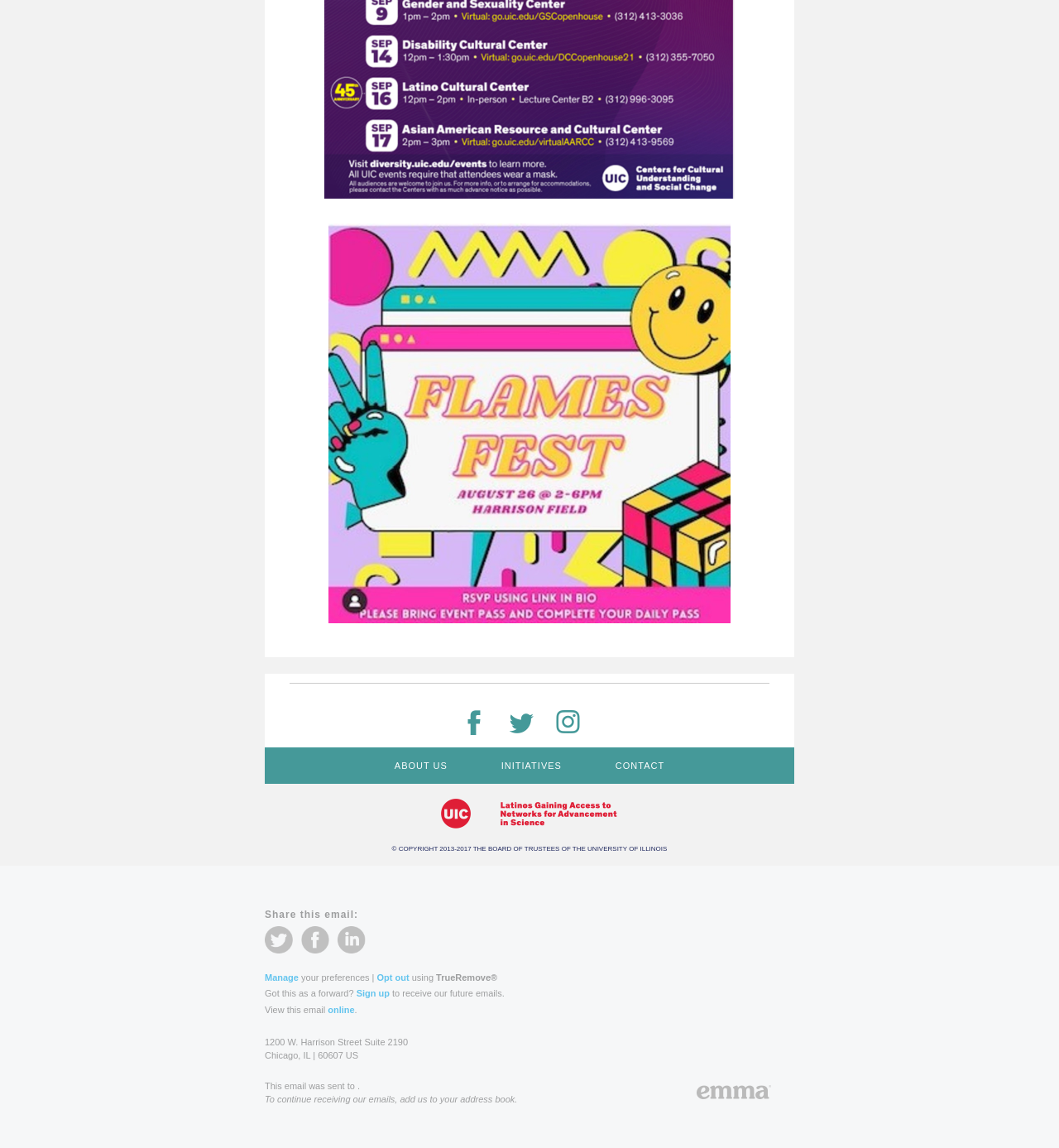Please answer the following question using a single word or phrase: 
What is the copyright year range?

2013-2017